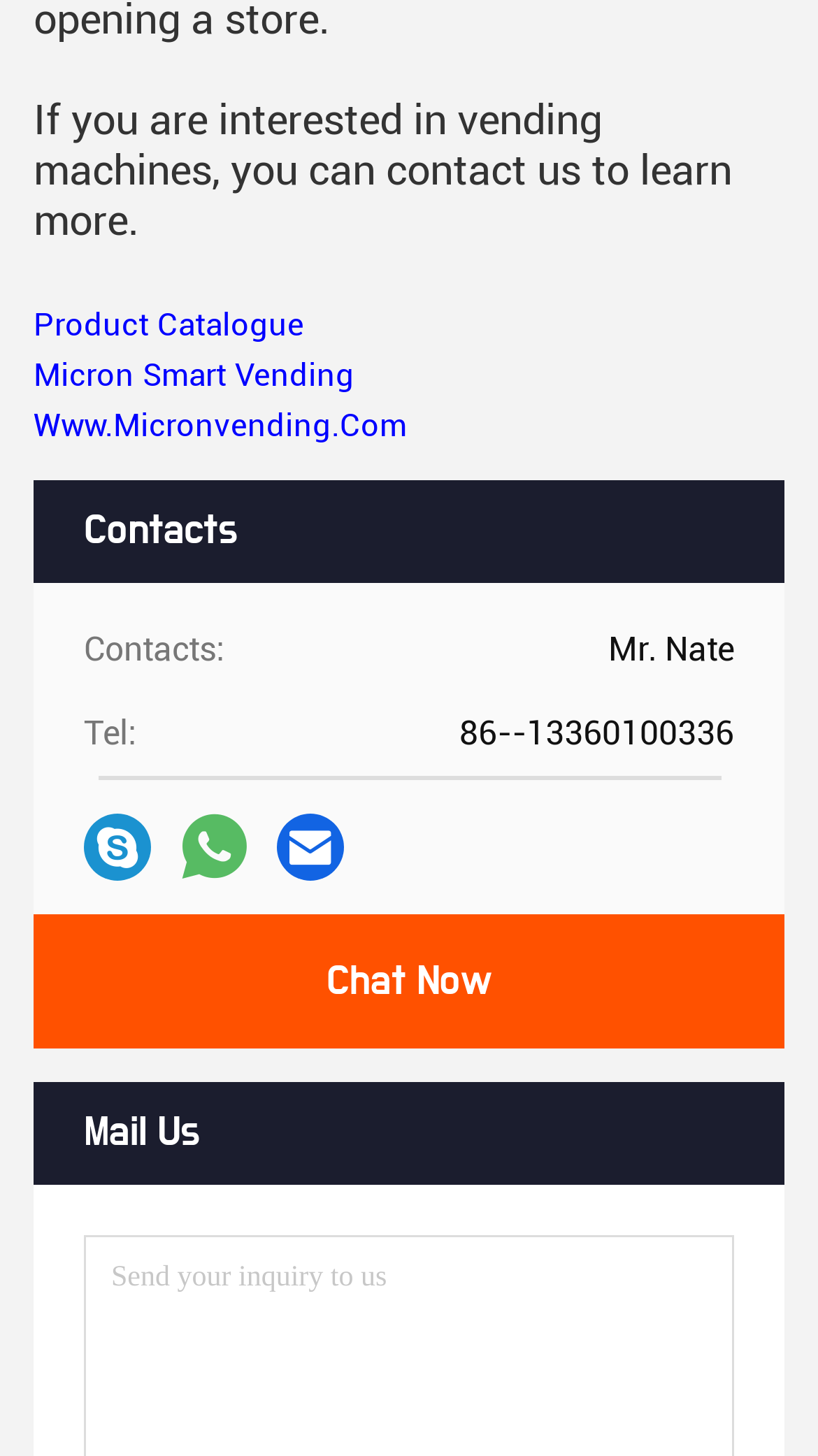Please pinpoint the bounding box coordinates for the region I should click to adhere to this instruction: "Click the 'Tel: 86--13360100336' link".

[0.103, 0.475, 0.897, 0.532]